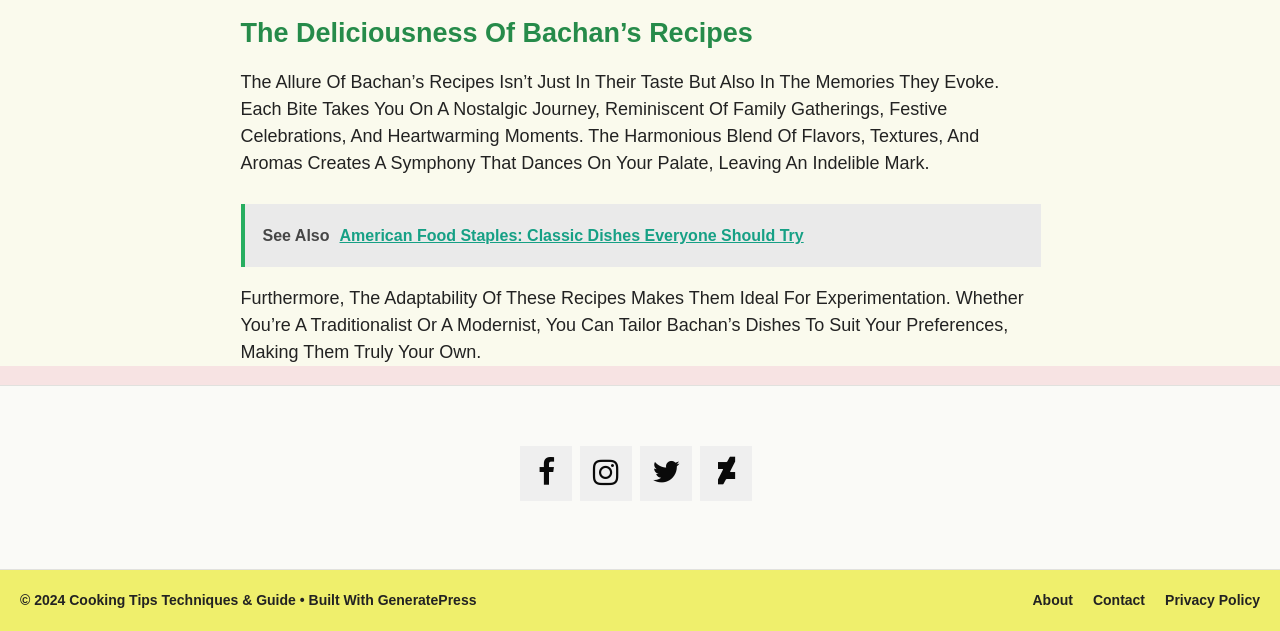Provide the bounding box coordinates of the HTML element this sentence describes: "Privacy Policy". The bounding box coordinates consist of four float numbers between 0 and 1, i.e., [left, top, right, bottom].

[0.91, 0.939, 0.984, 0.964]